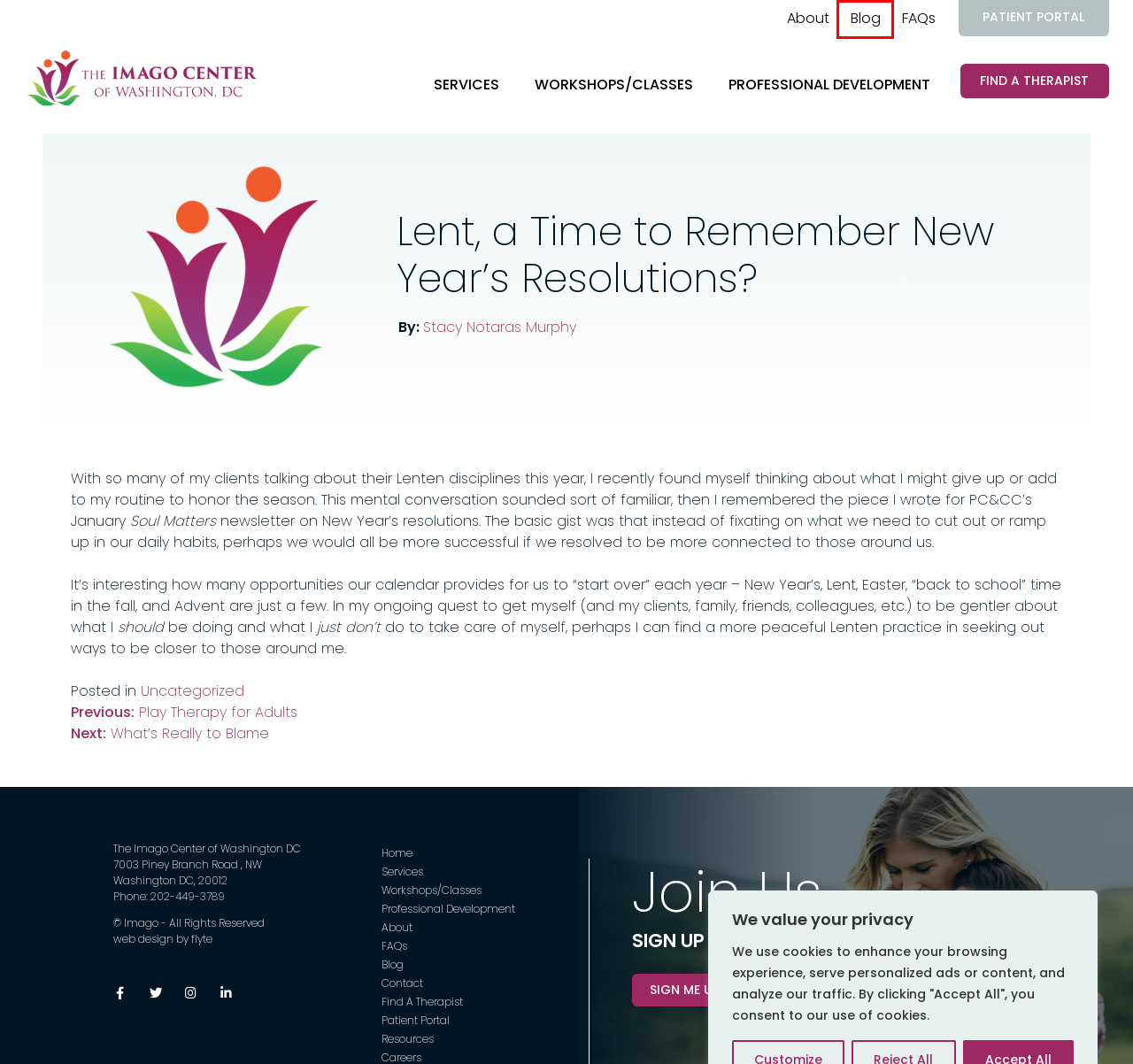Observe the screenshot of a webpage with a red bounding box highlighting an element. Choose the webpage description that accurately reflects the new page after the element within the bounding box is clicked. Here are the candidates:
A. Patient Portal - Imago Center
B. Blog - Imago Center
C. Contact - Imago Center
D. Uncategorized Archives - Imago Center
E. What's Really to Blame - Imago Center
F. Sign Up - Imago Center
G. What brings you to Therapy - Imago Center DC
H. FAQ's - Imago Center DC

B